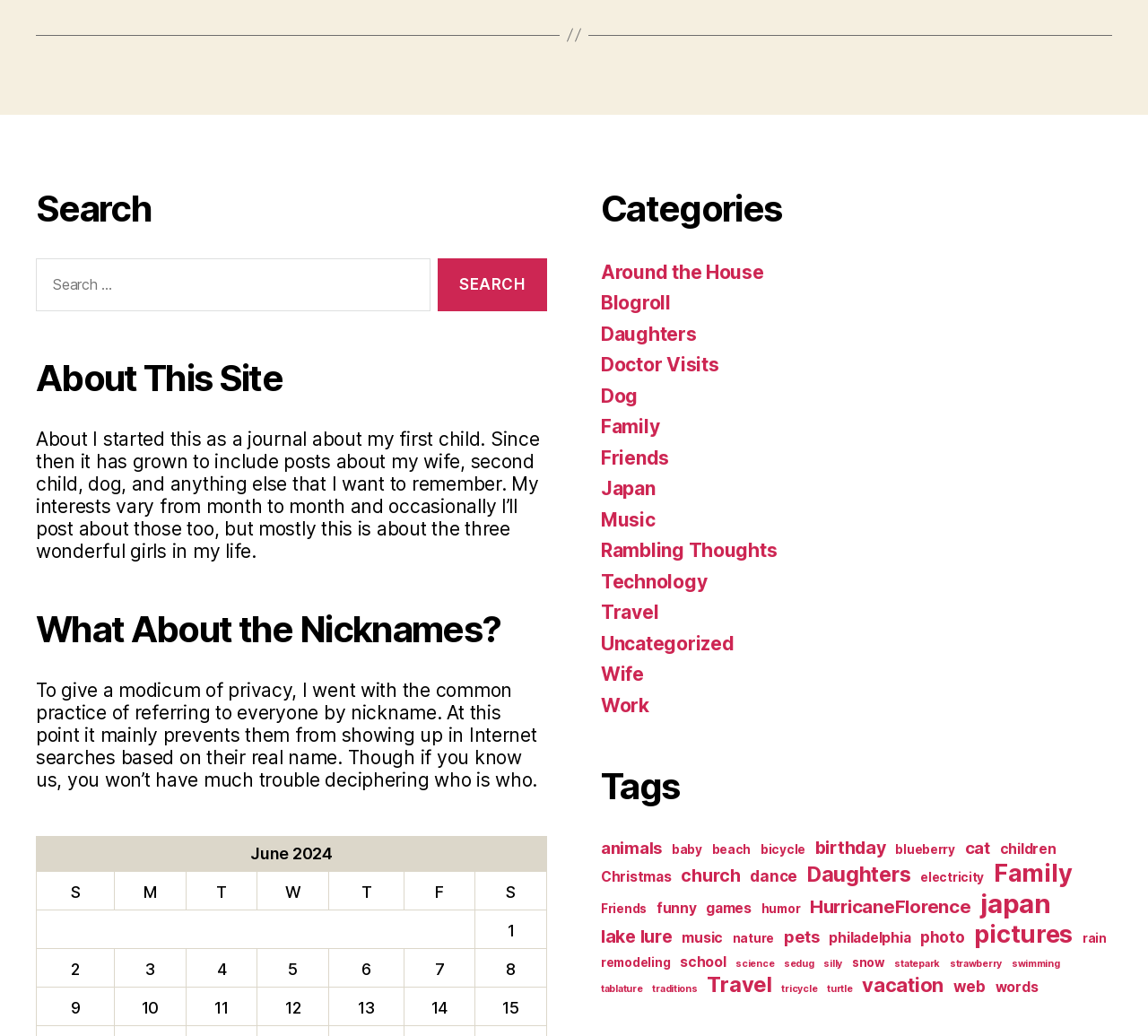Could you find the bounding box coordinates of the clickable area to complete this instruction: "Learn about the site"?

[0.031, 0.343, 0.477, 0.387]